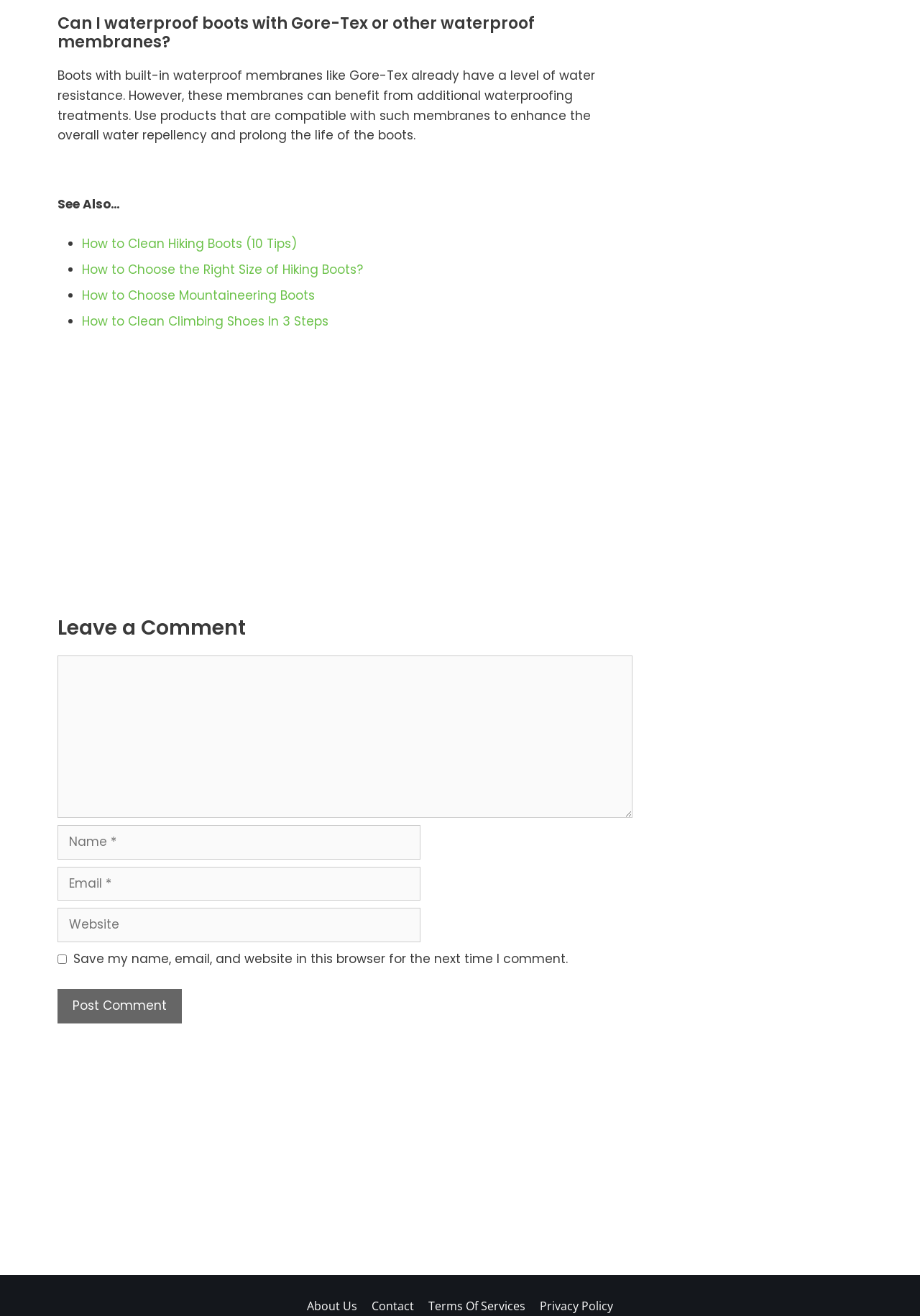What is the purpose of the checkbox 'Save my name, email, and website in this browser for the next time I comment'?
Please provide a single word or phrase in response based on the screenshot.

Save comment information